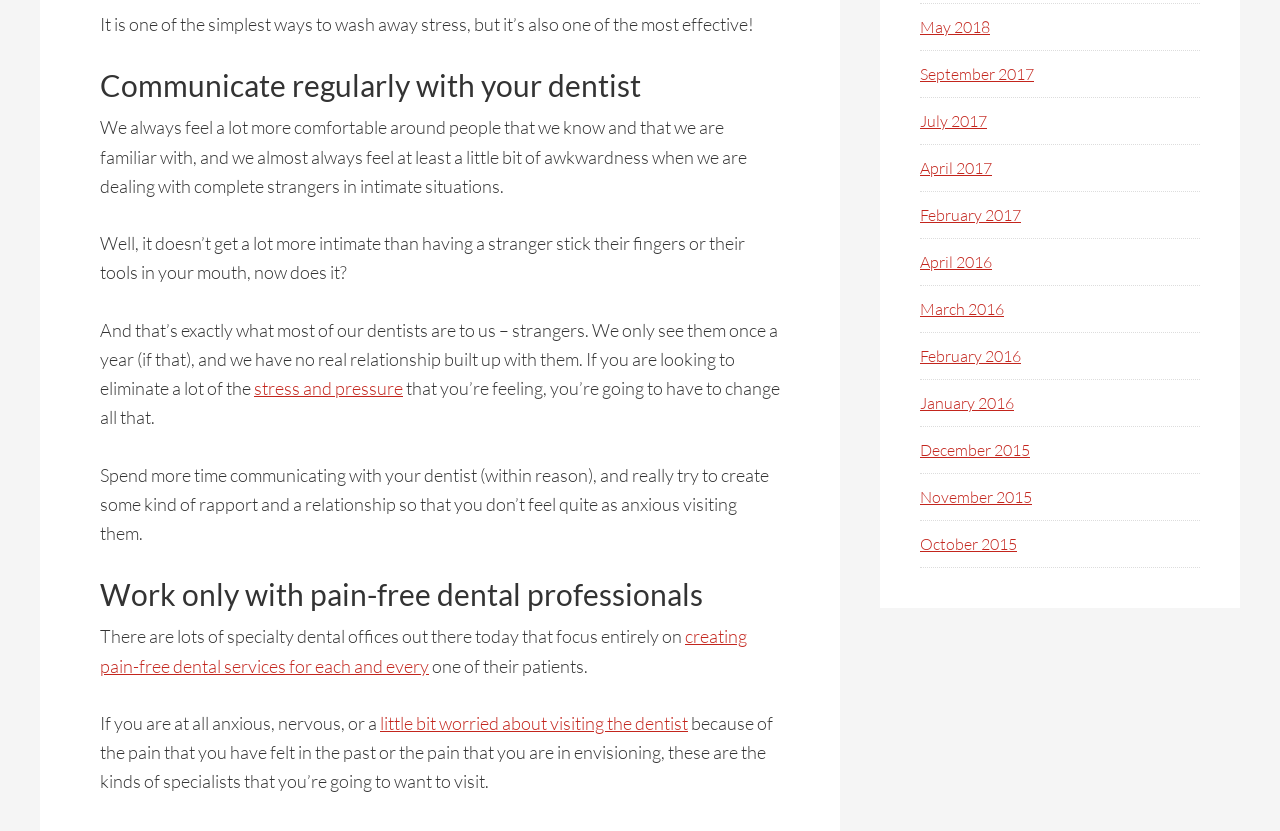Based on the description "February 2016", find the bounding box of the specified UI element.

[0.719, 0.417, 0.798, 0.441]